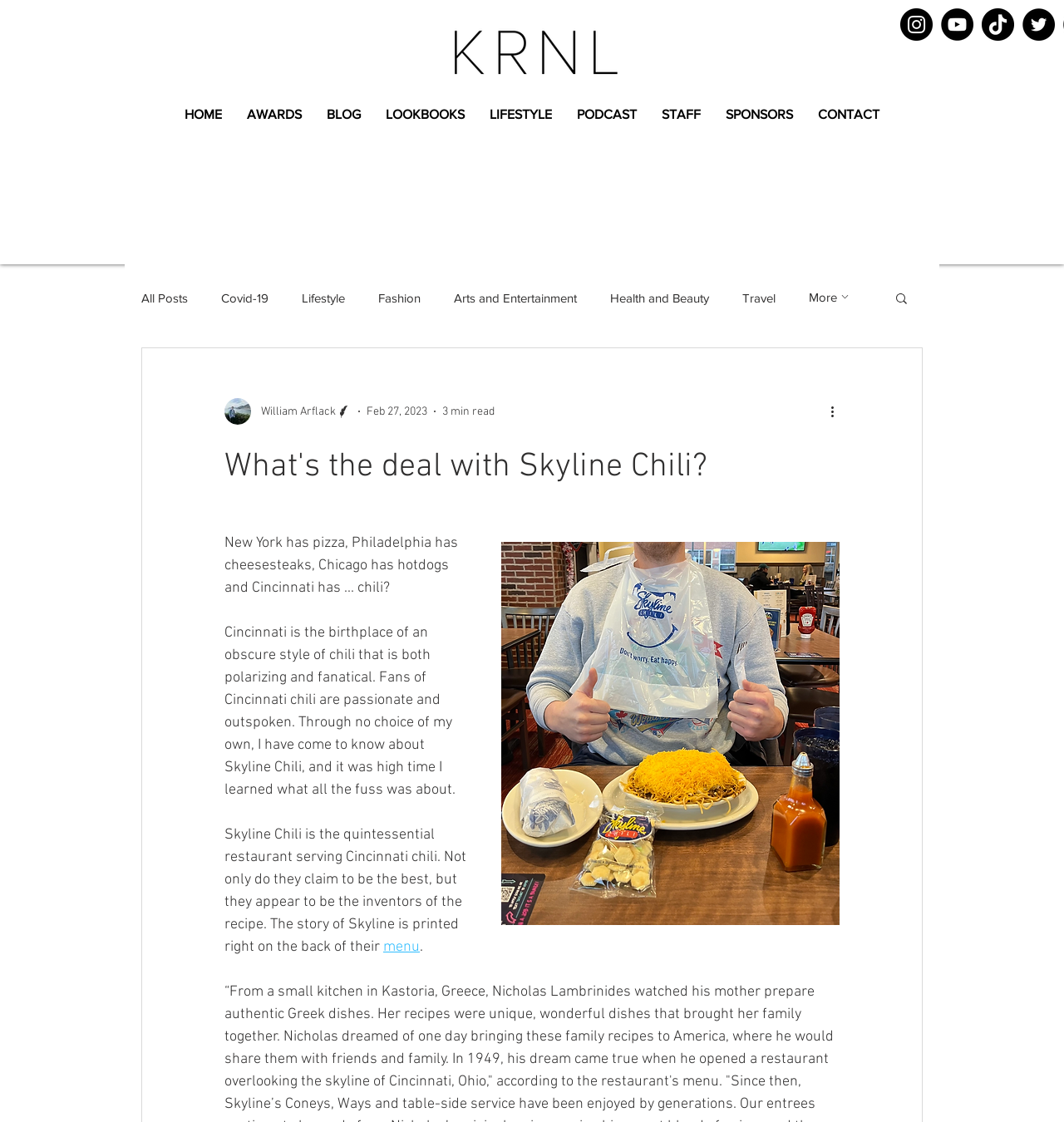Please give a short response to the question using one word or a phrase:
What is the topic of the blog post?

Cincinnati chili